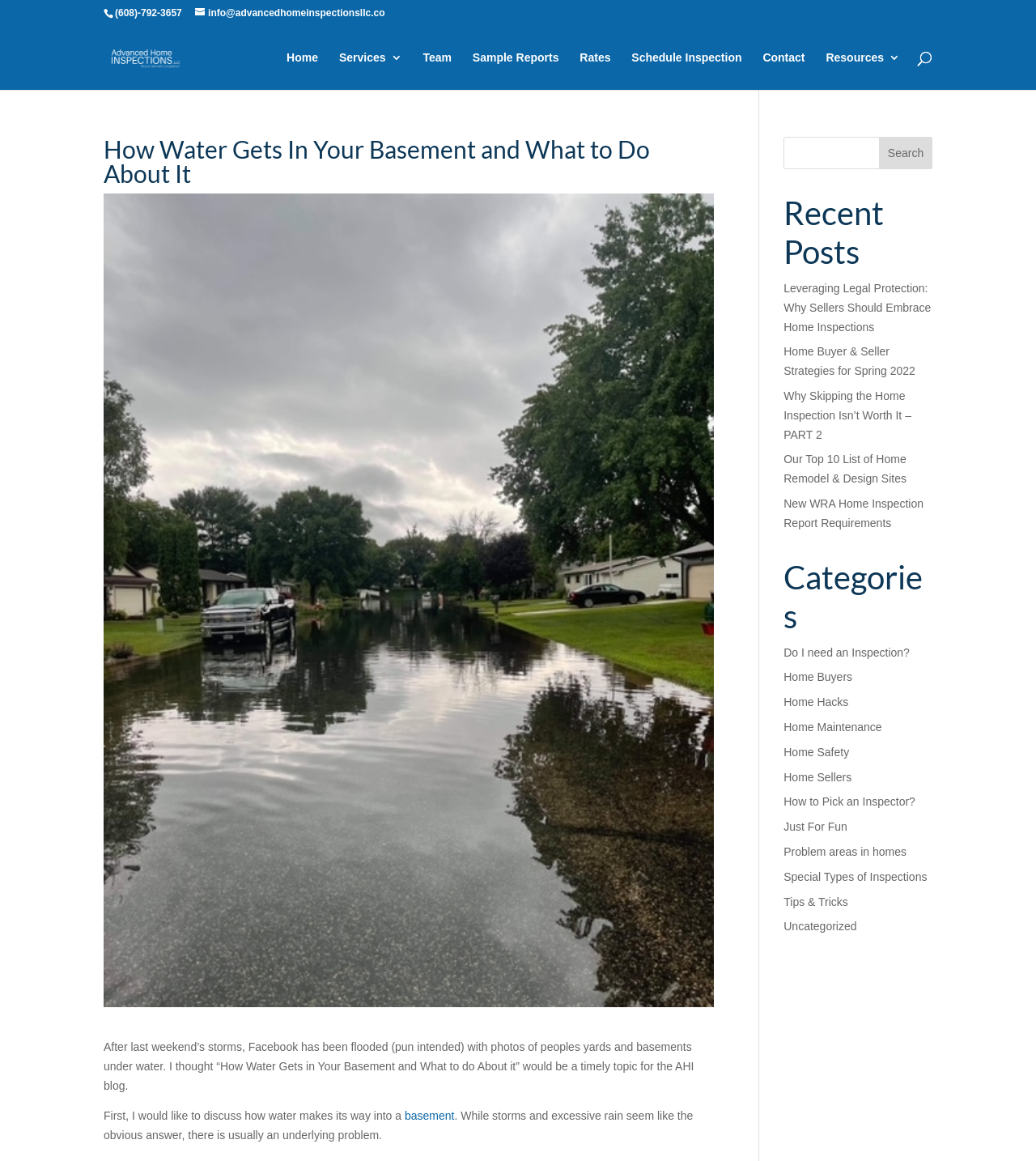Extract the text of the main heading from the webpage.

How Water Gets In Your Basement and What to Do About It